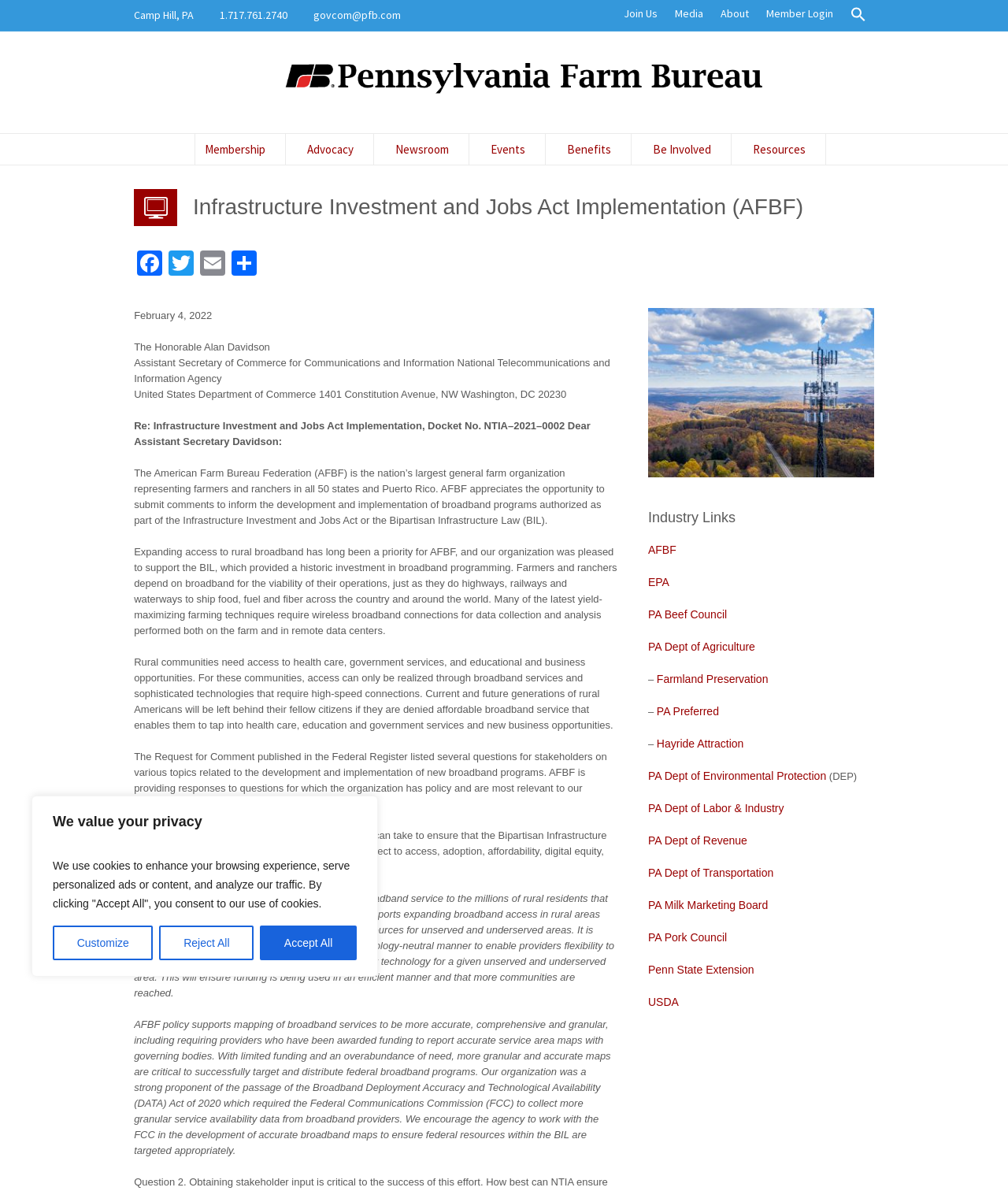Bounding box coordinates must be specified in the format (top-left x, top-left y, bottom-right x, bottom-right y). All values should be floating point numbers between 0 and 1. What are the bounding box coordinates of the UI element described as: Newsroom

[0.382, 0.112, 0.465, 0.139]